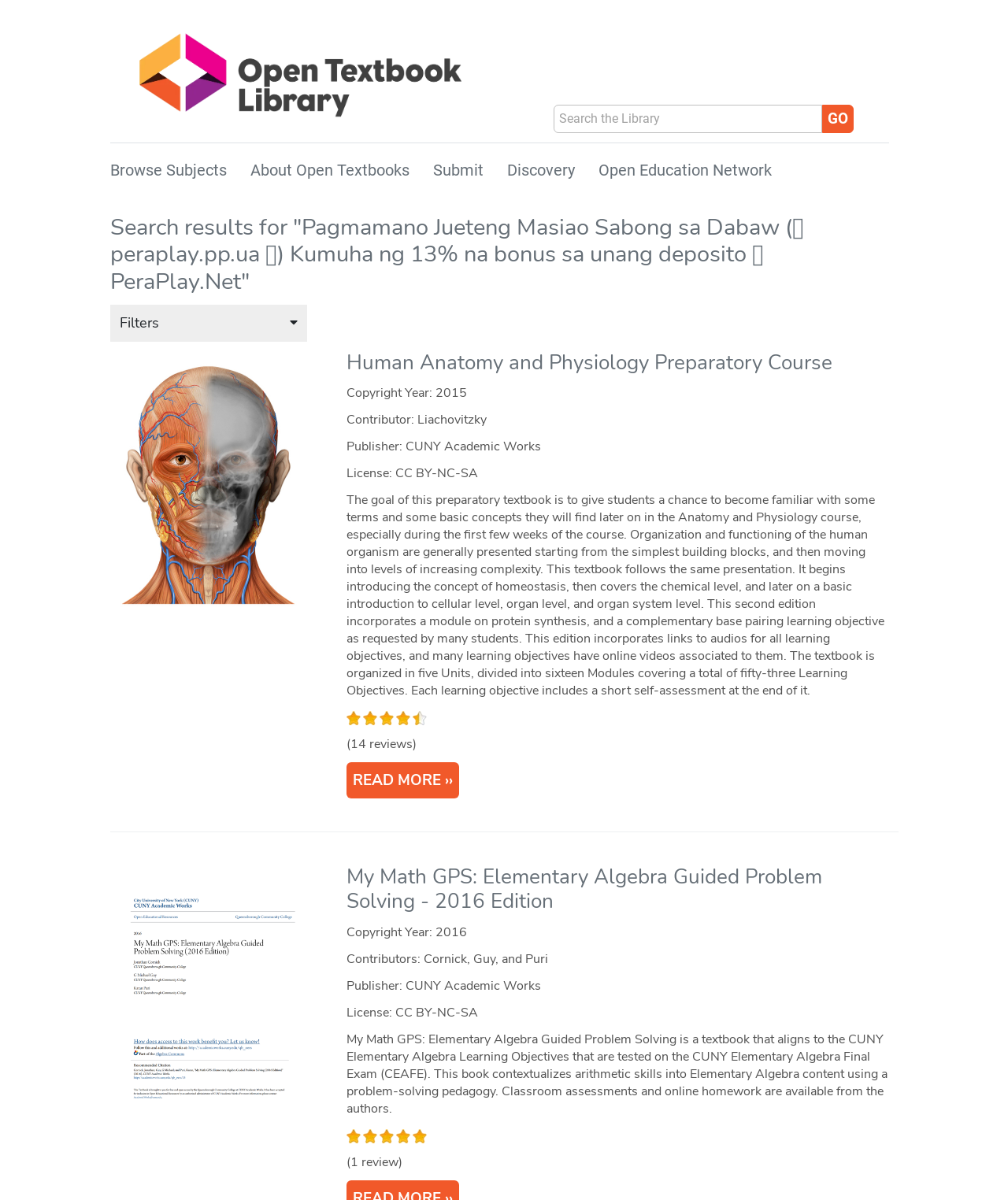Identify and provide the main heading of the webpage.

Search results for "Pagmamano Jueteng Masiao Sabong sa Dabaw (🌏 peraplay.pp.ua 💰) Kumuha ng 13% na bonus sa unang deposito 🎲 PeraPlay.Net"